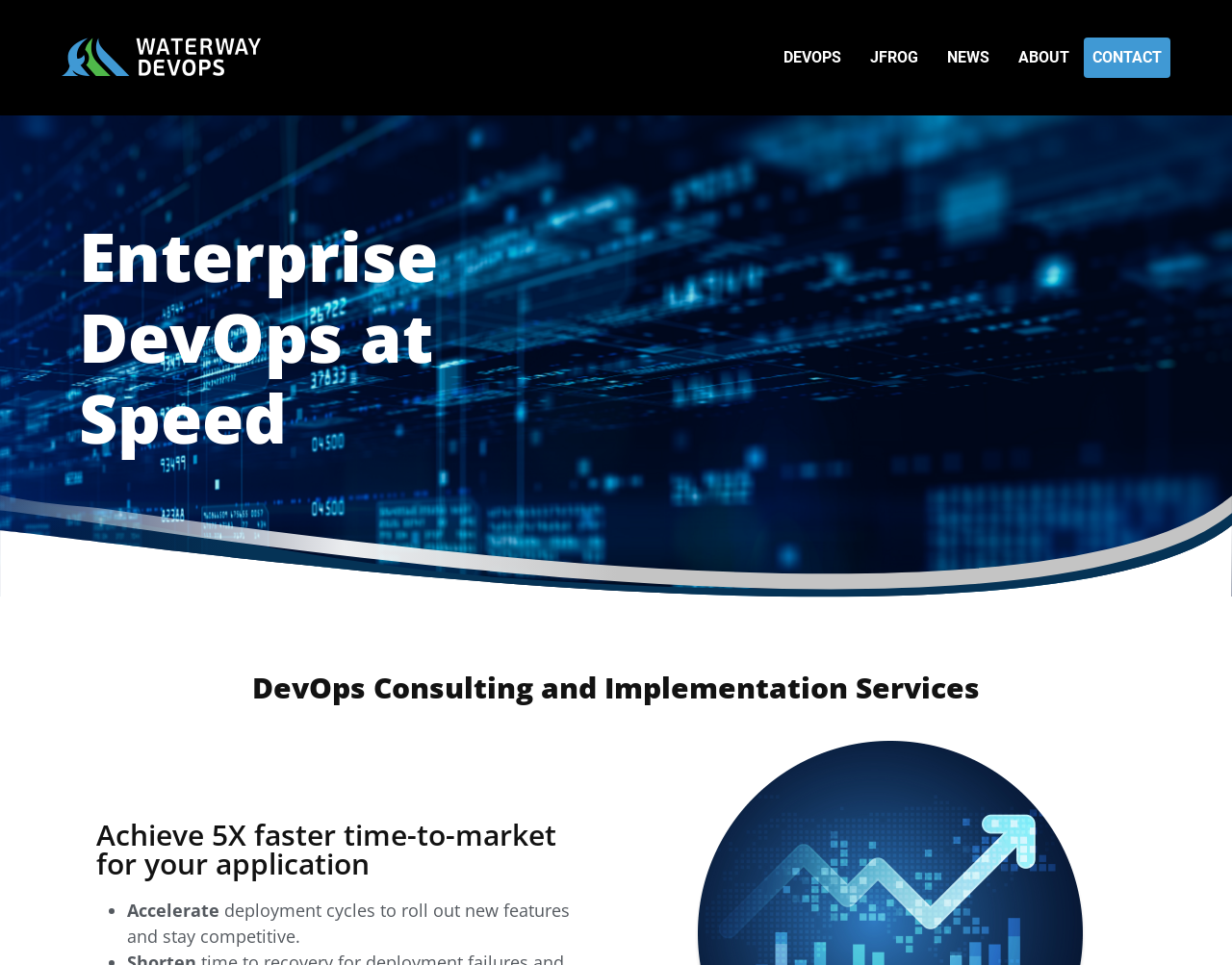Can you look at the image and give a comprehensive answer to the question:
What is the main service offered?

I looked at the headings on the webpage and found that the main service offered is described in the heading 'DevOps Consulting and Implementation Services'.